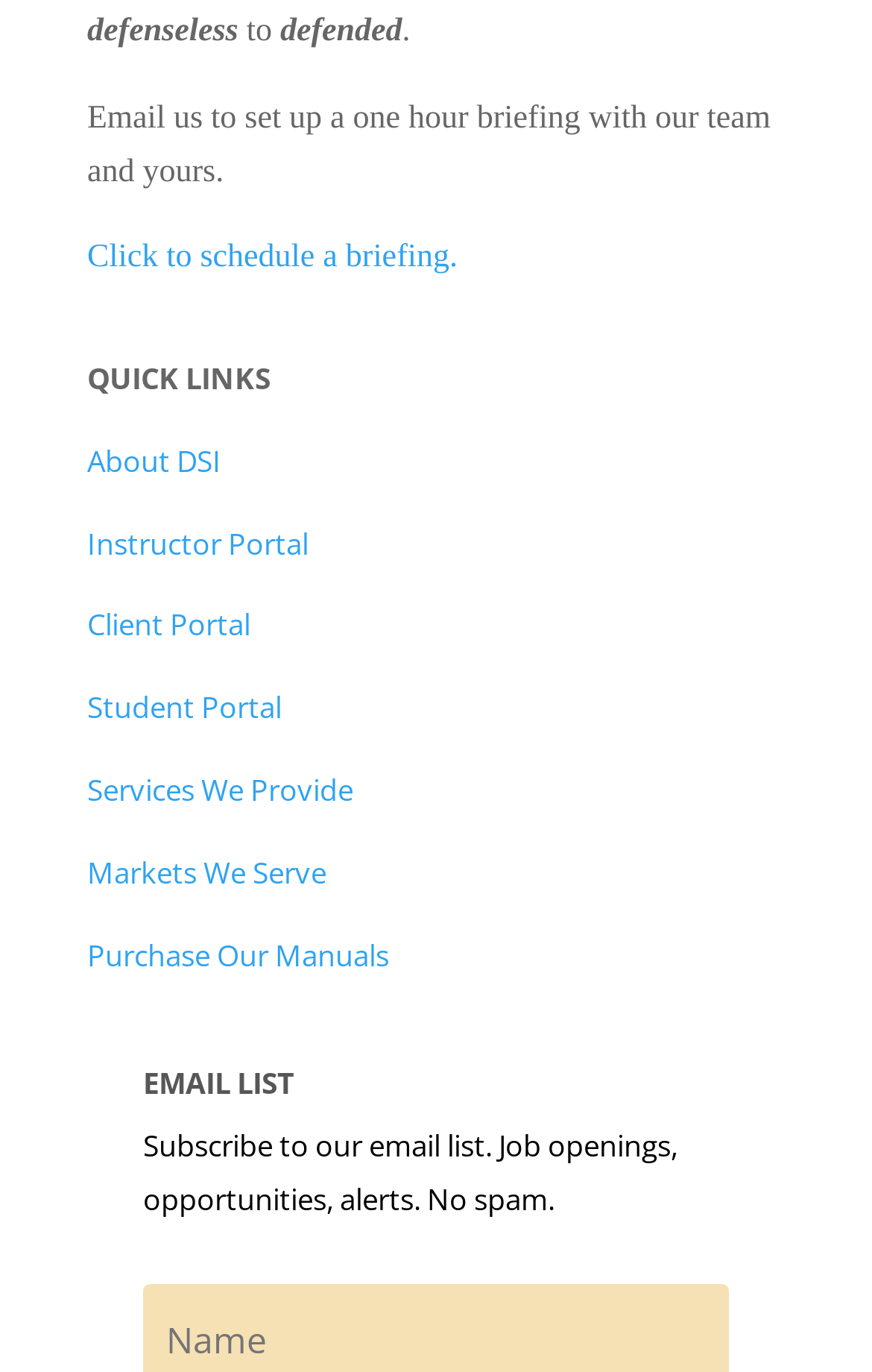Can you pinpoint the bounding box coordinates for the clickable element required for this instruction: "Subscribe to the email list"? The coordinates should be four float numbers between 0 and 1, i.e., [left, top, right, bottom].

[0.164, 0.78, 0.836, 0.817]